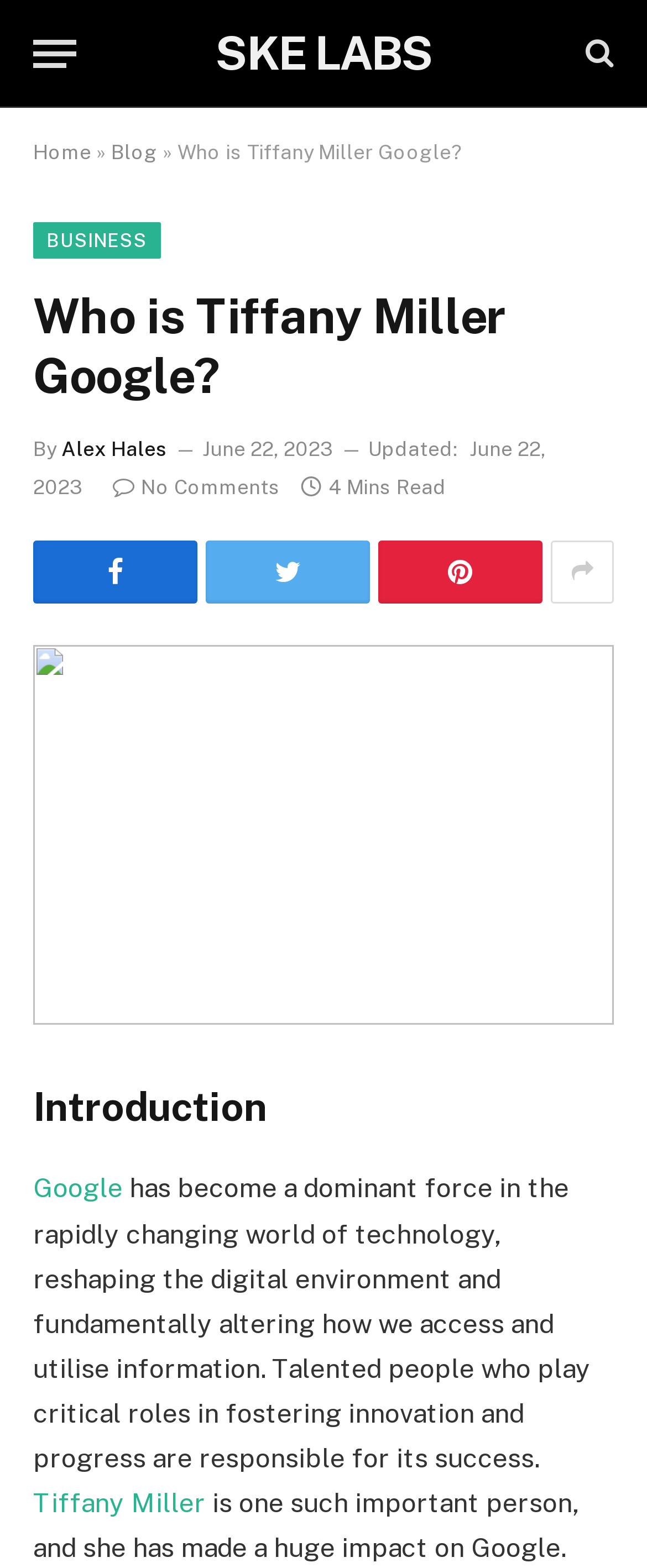Locate the bounding box coordinates of the area to click to fulfill this instruction: "Click the menu button". The bounding box should be presented as four float numbers between 0 and 1, in the order [left, top, right, bottom].

[0.051, 0.01, 0.118, 0.058]